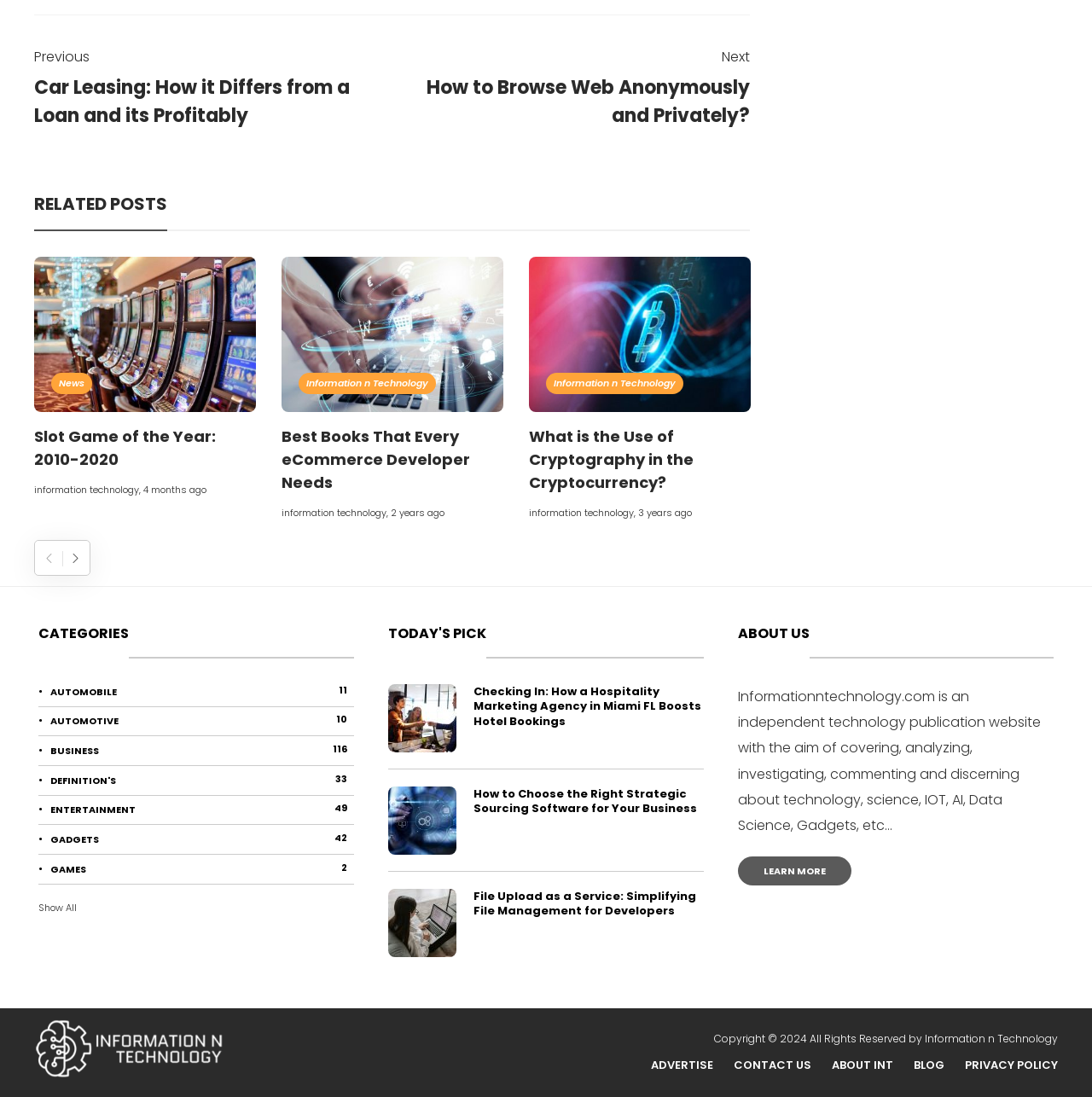Based on the image, give a detailed response to the question: How many categories are listed?

I counted the number of categories listed under the 'CATEGORIES' heading, and found 8 categories: AUTOMOBILE, AUTOMOTIVE, BUSINESS, DEFINITION'S, ENTERTAINMENT, GADGETS, GAMES, and INFORMATION TECHNOLOGY.